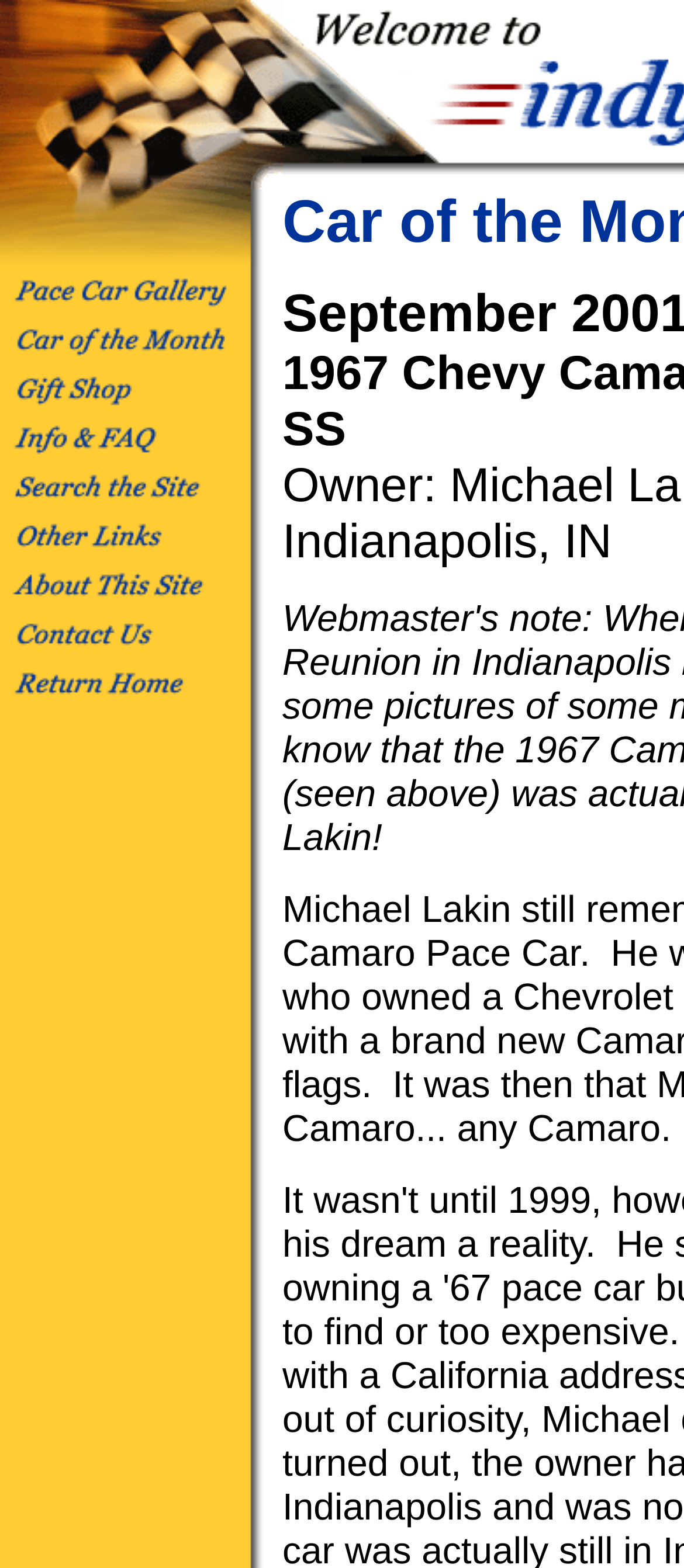How many table rows are present in the webpage?
Please look at the screenshot and answer in one word or a short phrase.

9